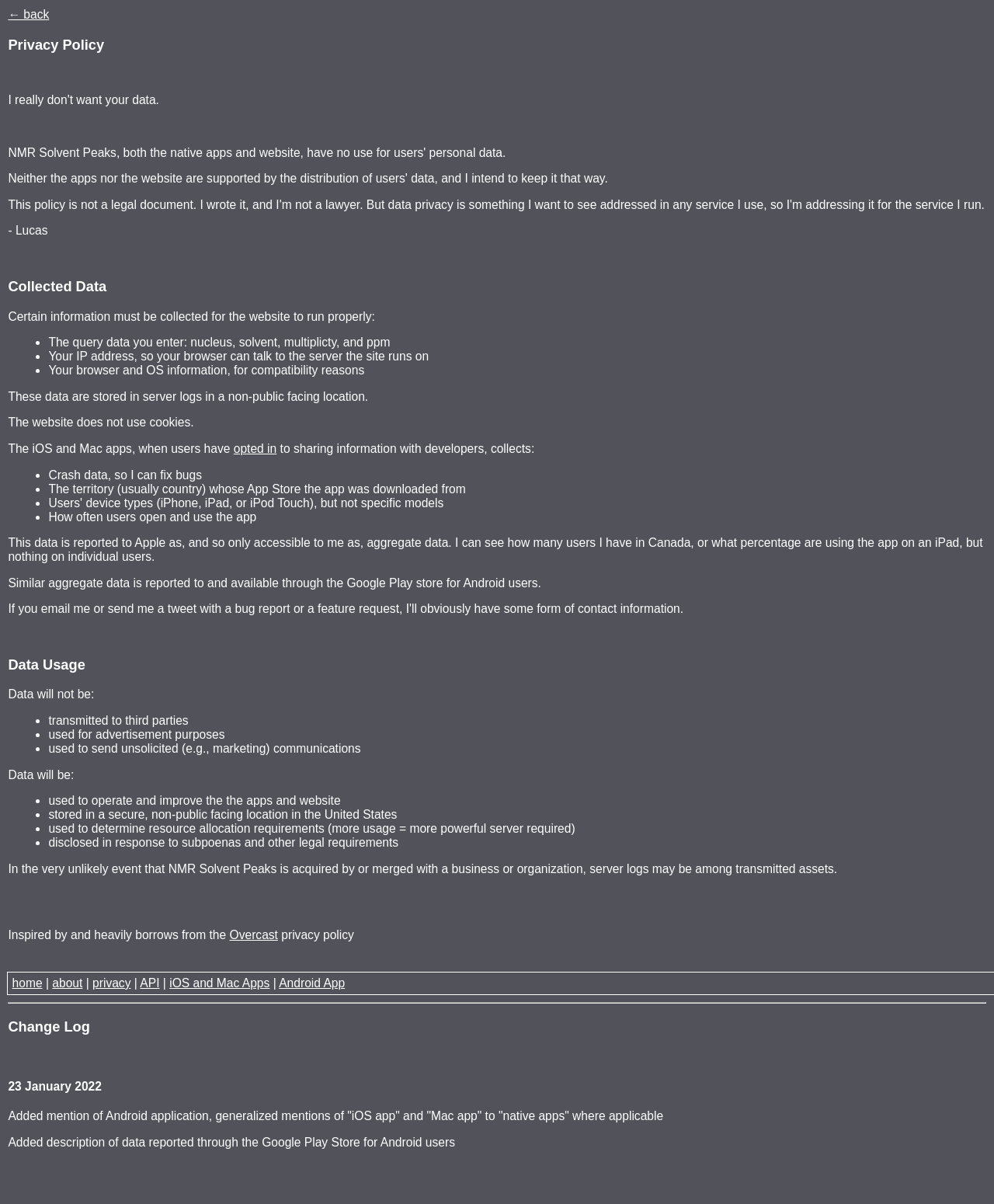What is reported to Apple as aggregate data?
Using the image, elaborate on the answer with as much detail as possible.

The webpage states that crash data, the territory (usually country) whose App Store the app was downloaded from, and how often users open and use the app are reported to Apple as aggregate data.